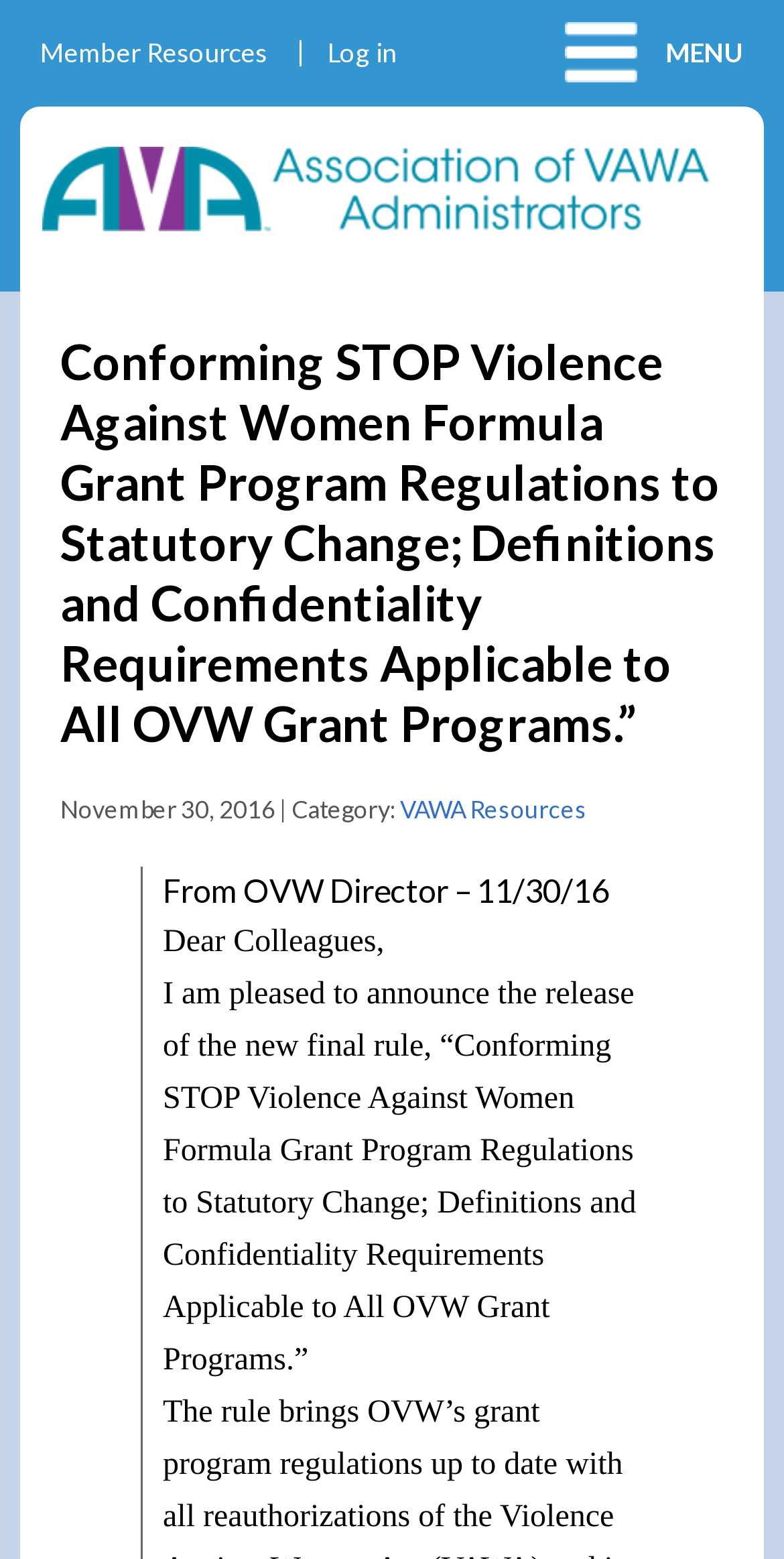Based on what you see in the screenshot, provide a thorough answer to this question: What is the date of the announcement?

I found this date in the StaticText element 'November 30, 2016 | Category:', which suggests that this is the date of an announcement or publication.